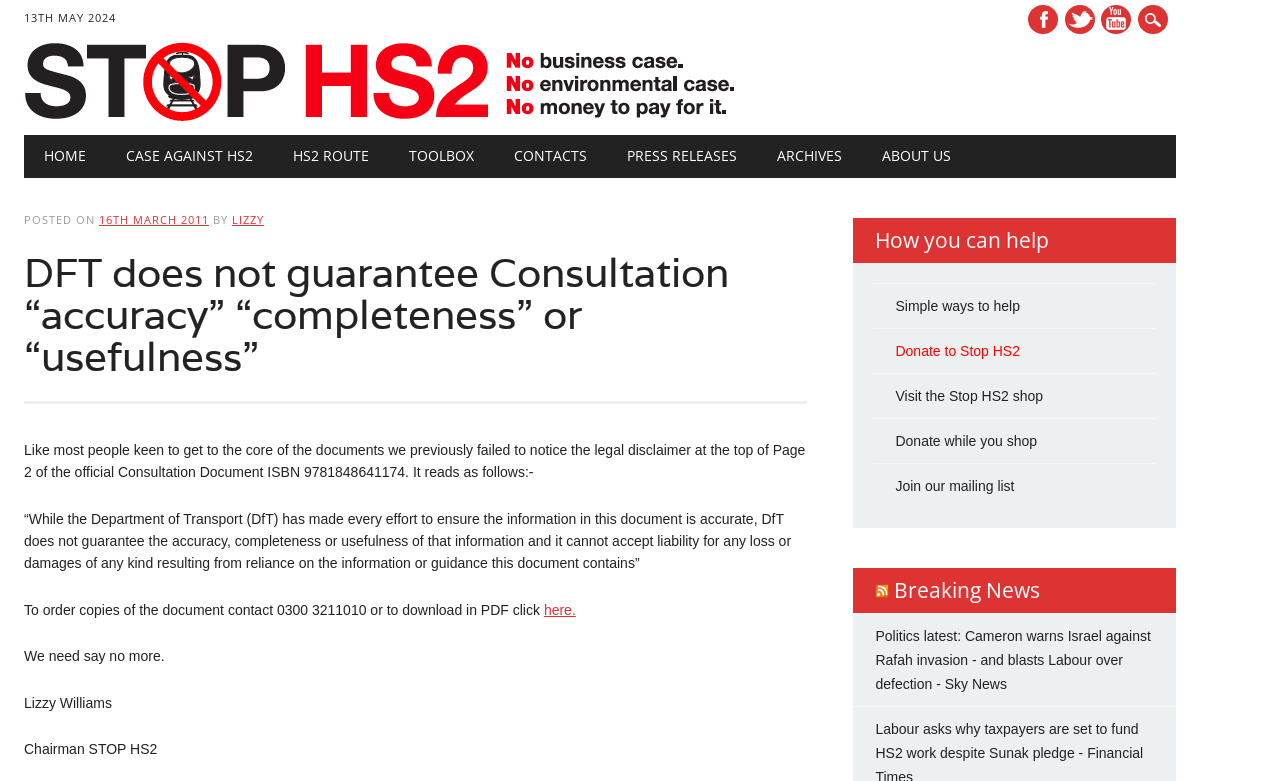What is the name of the social media platform with a link at the top right corner?
Refer to the image and provide a one-word or short phrase answer.

Facebook